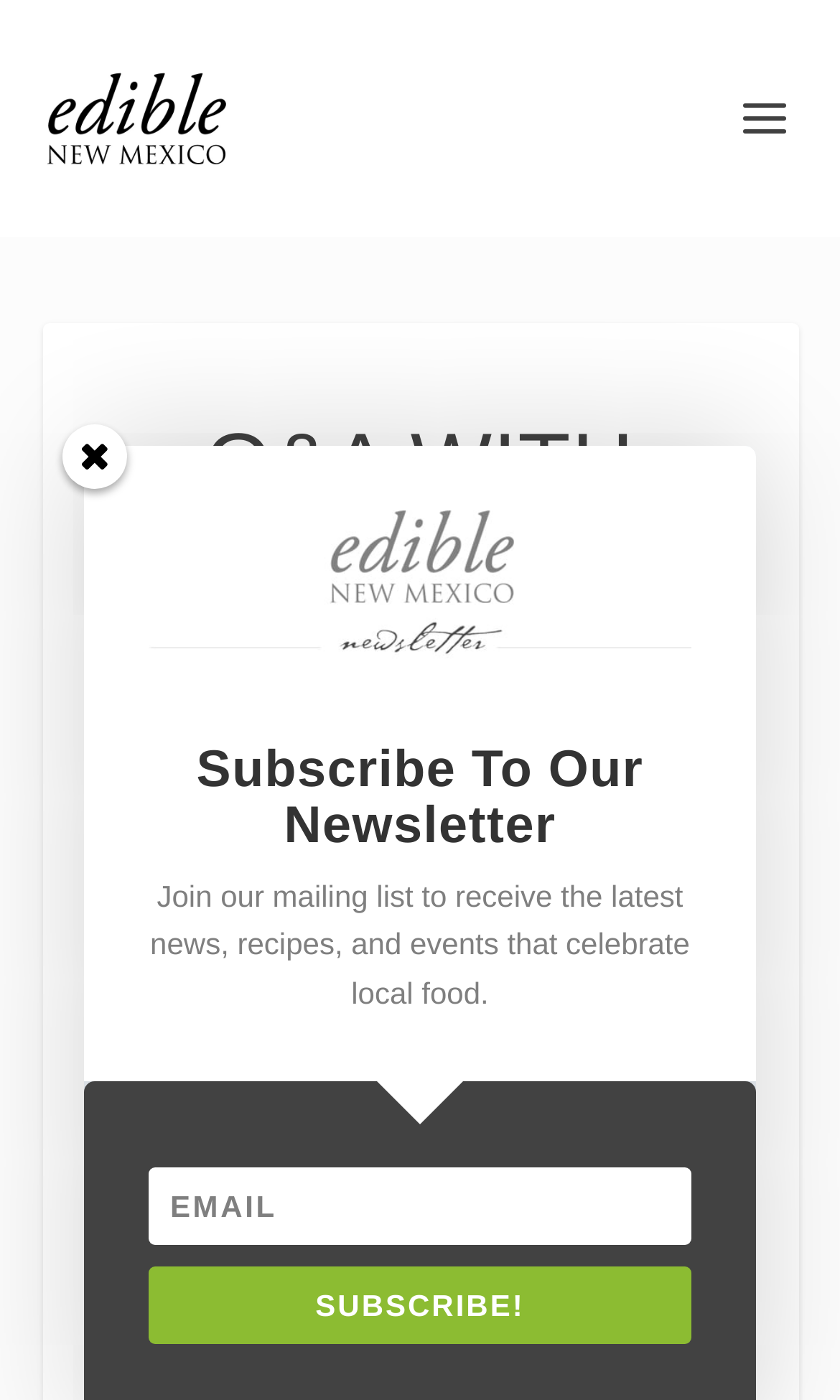Based on the image, give a detailed response to the question: What is the date of the Q&A?

The date of the Q&A can be found by looking at the StaticText element with the content 'May 16, 2021'. This element is located below the main heading and provides the date of the Q&A.